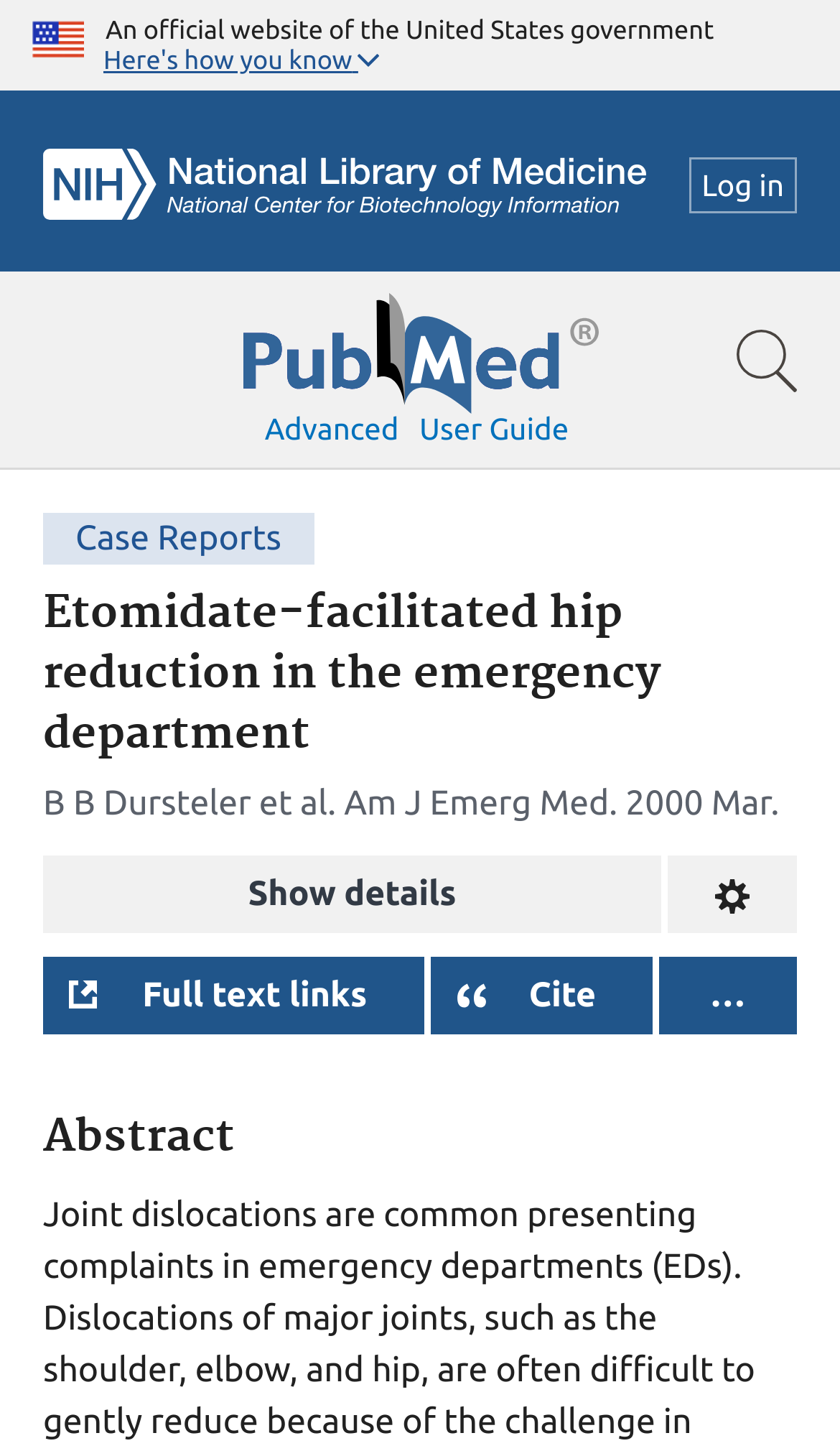Give a detailed account of the webpage.

The webpage appears to be a scientific article page from PubMed, a government website. At the top left corner, there is a U.S. flag image, accompanied by a text stating "An official website of the United States government". Next to it, there is a button labeled "Here's how you know" and an NCBI logo.

On the top right corner, there is a log-in link and a search bar that spans the entire width of the page. The search bar contains a PubMed logo and a link to show the search bar. Below the search bar, there are links to "Advanced" search and a "User guide".

The main content of the page is divided into sections. The first section has a heading "Etomidate-facilitated hip reduction in the emergency department" and is followed by the authors' names, "B B Dursteler et al.". The publication details, including the journal name "Am J Emerg Med" and the publication date "2000 Mar", are listed below.

There are several buttons in this section, including "Show details", "Change format", "Full text links", and "Open dialog with citation text in different styles". The latter button has a "Cite" label next to it. Another button with an ellipsis (...) is located at the far right.

The next section is labeled "Abstract" and is located below the previous section.